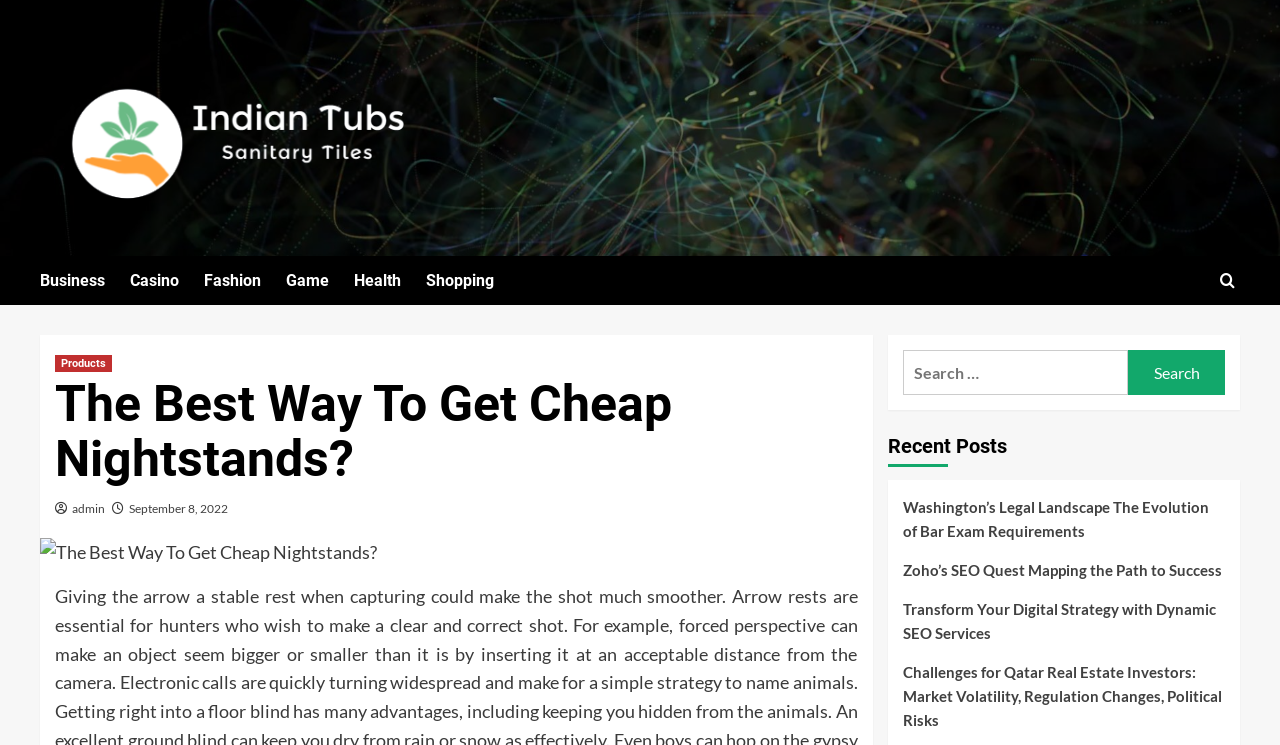Please determine the main heading text of this webpage.

The Best Way To Get Cheap Nightstands?